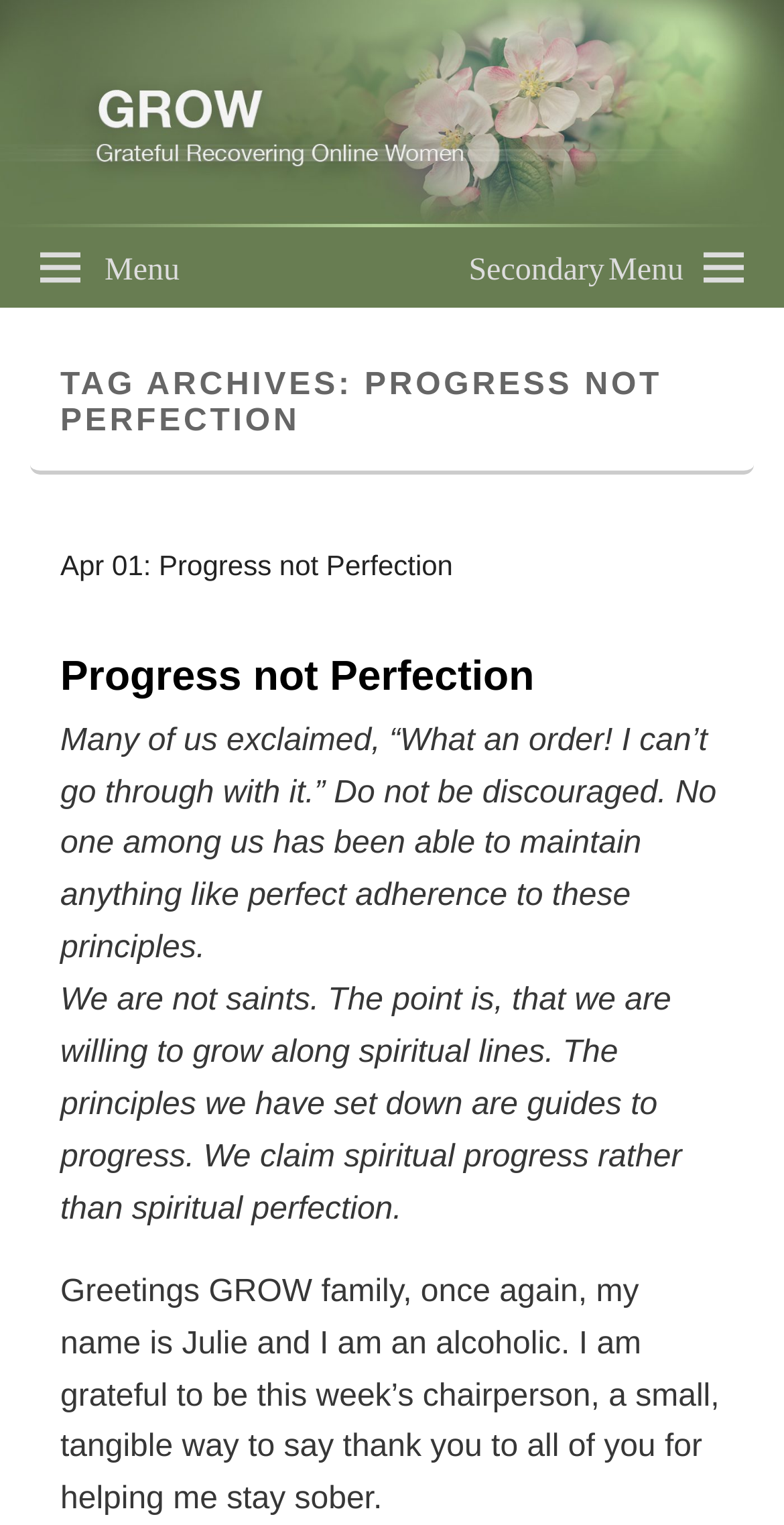What is the affiliation of the author?
Based on the image, answer the question with a single word or brief phrase.

GROW